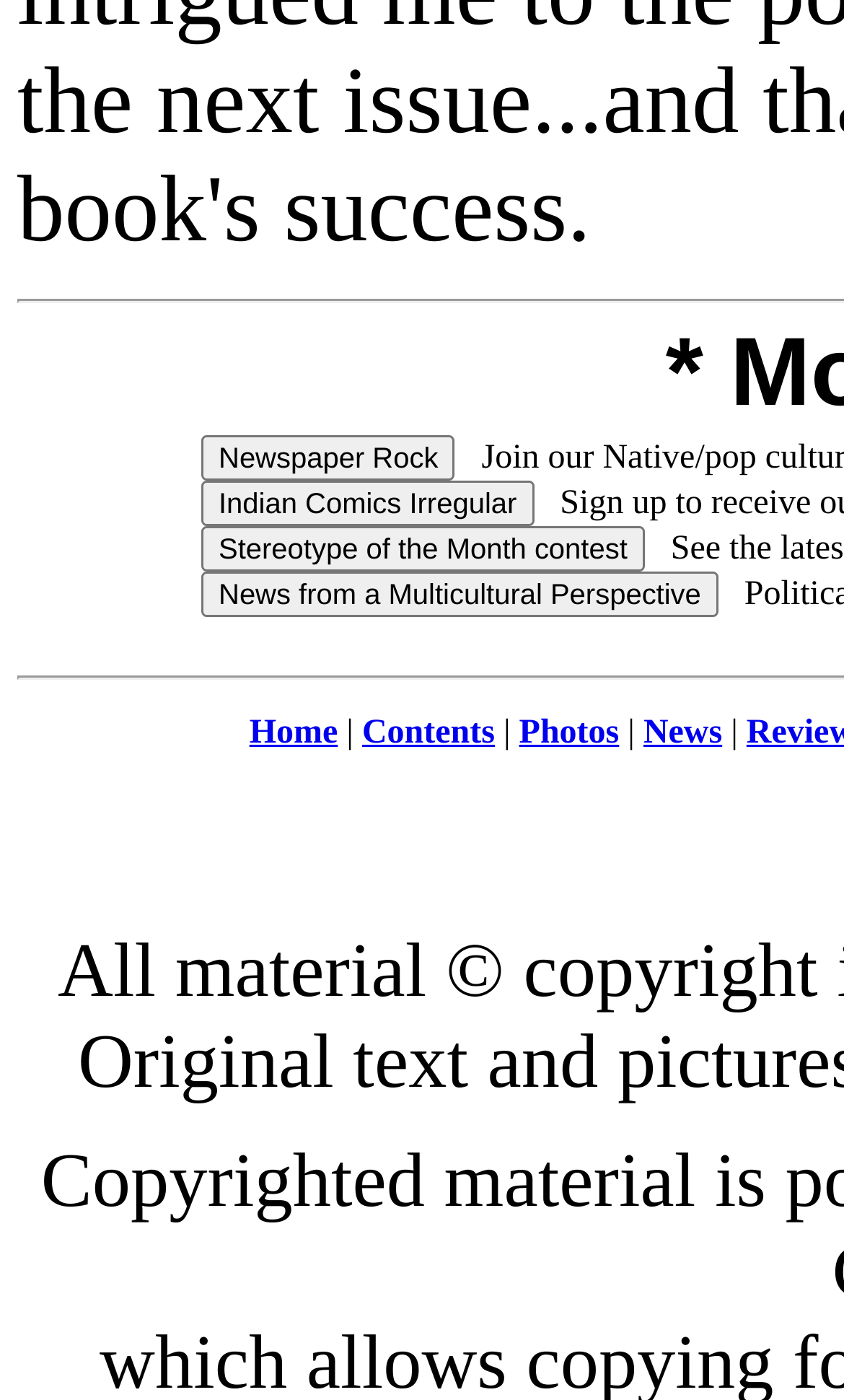Identify the bounding box coordinates of the area that should be clicked in order to complete the given instruction: "Read News". The bounding box coordinates should be four float numbers between 0 and 1, i.e., [left, top, right, bottom].

[0.762, 0.51, 0.856, 0.537]